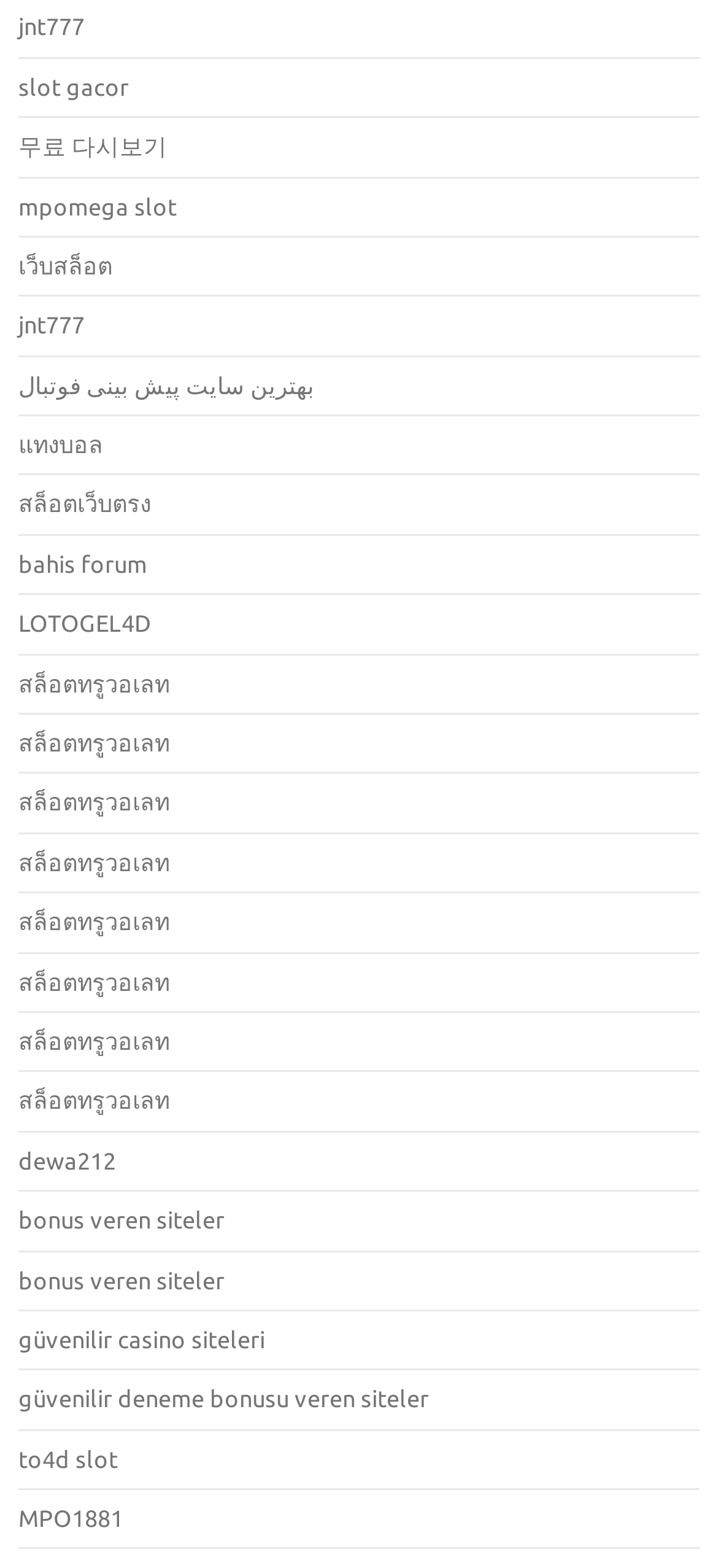Kindly provide the bounding box coordinates of the section you need to click on to fulfill the given instruction: "go to slot gacor page".

[0.026, 0.047, 0.179, 0.063]